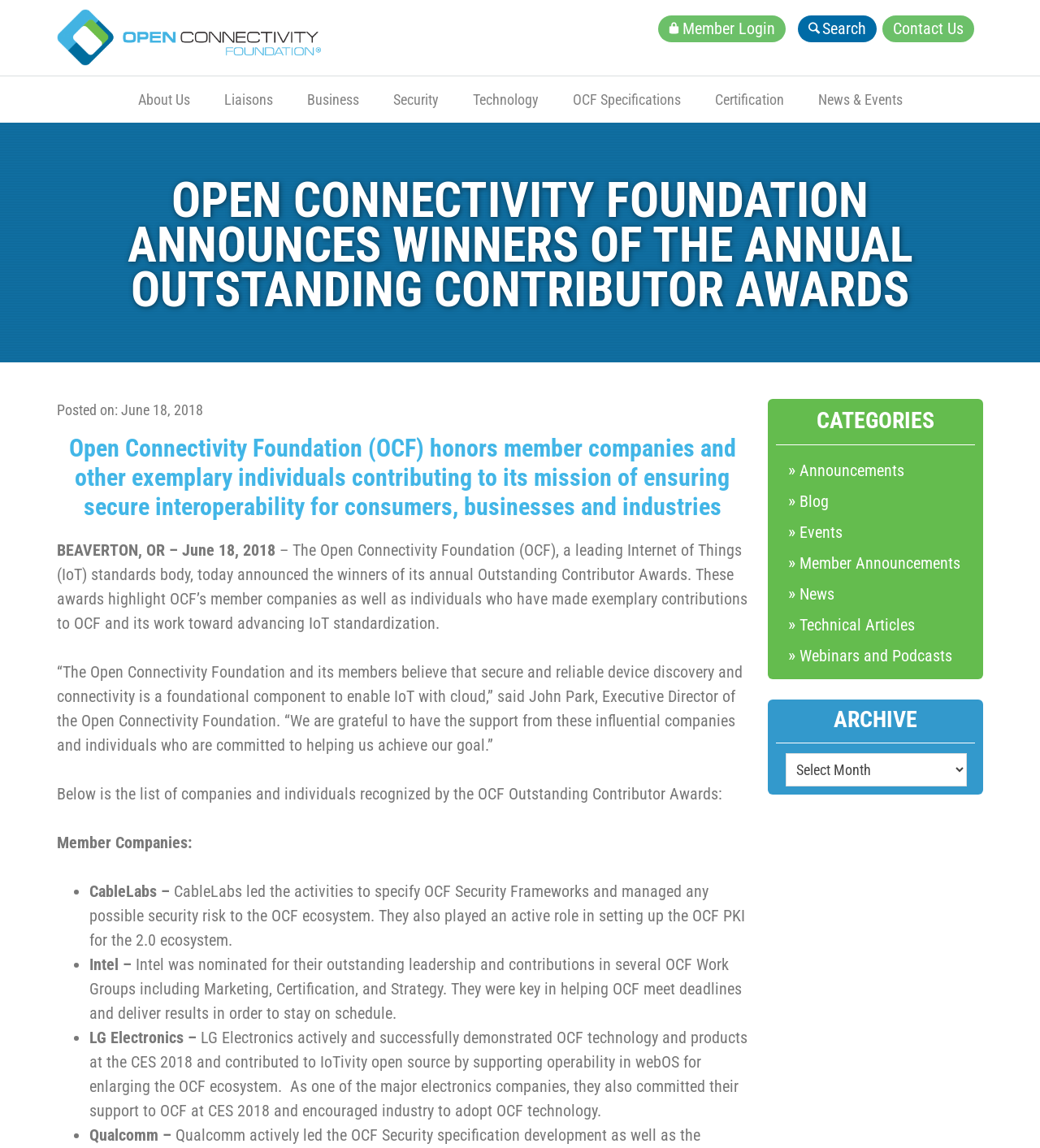Could you highlight the region that needs to be clicked to execute the instruction: "View the 'News & Events' page"?

[0.781, 0.071, 0.873, 0.104]